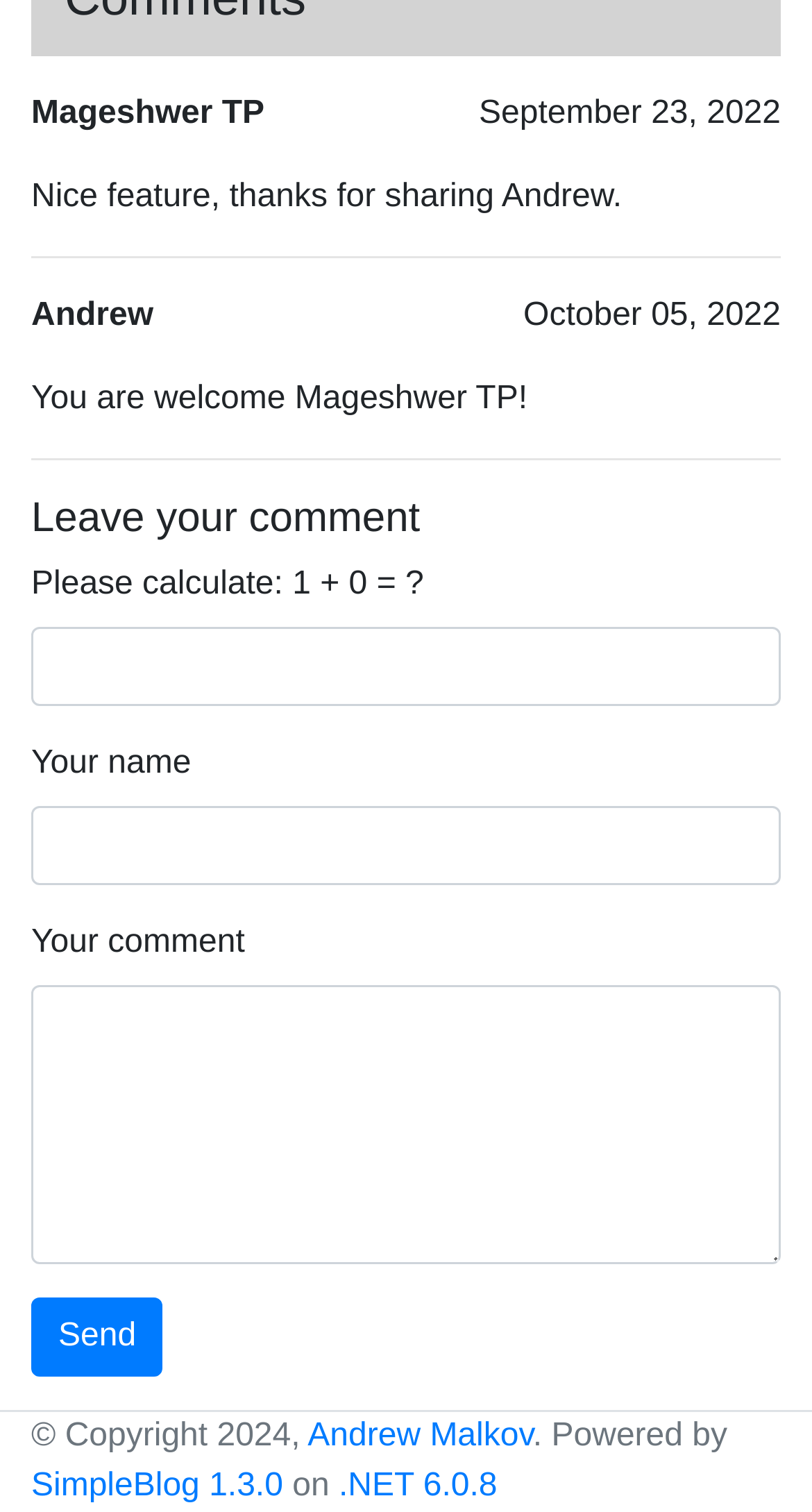For the following element description, predict the bounding box coordinates in the format (top-left x, top-left y, bottom-right x, bottom-right y). All values should be floating point numbers between 0 and 1. Description: Send

[0.038, 0.858, 0.201, 0.911]